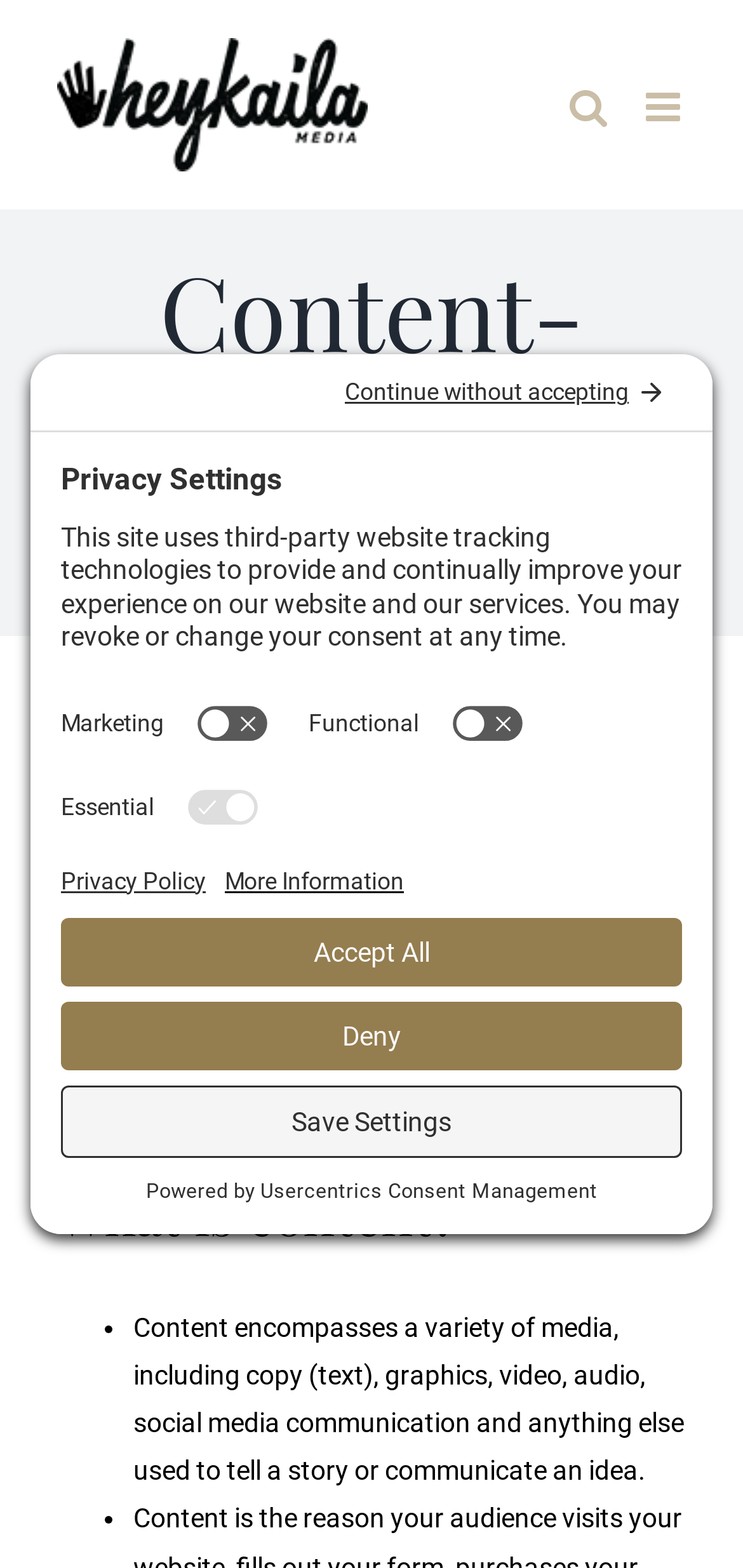Bounding box coordinates should be in the format (top-left x, top-left y, bottom-right x, bottom-right y) and all values should be floating point numbers between 0 and 1. Determine the bounding box coordinate for the UI element described as: More Information

[0.303, 0.548, 0.544, 0.57]